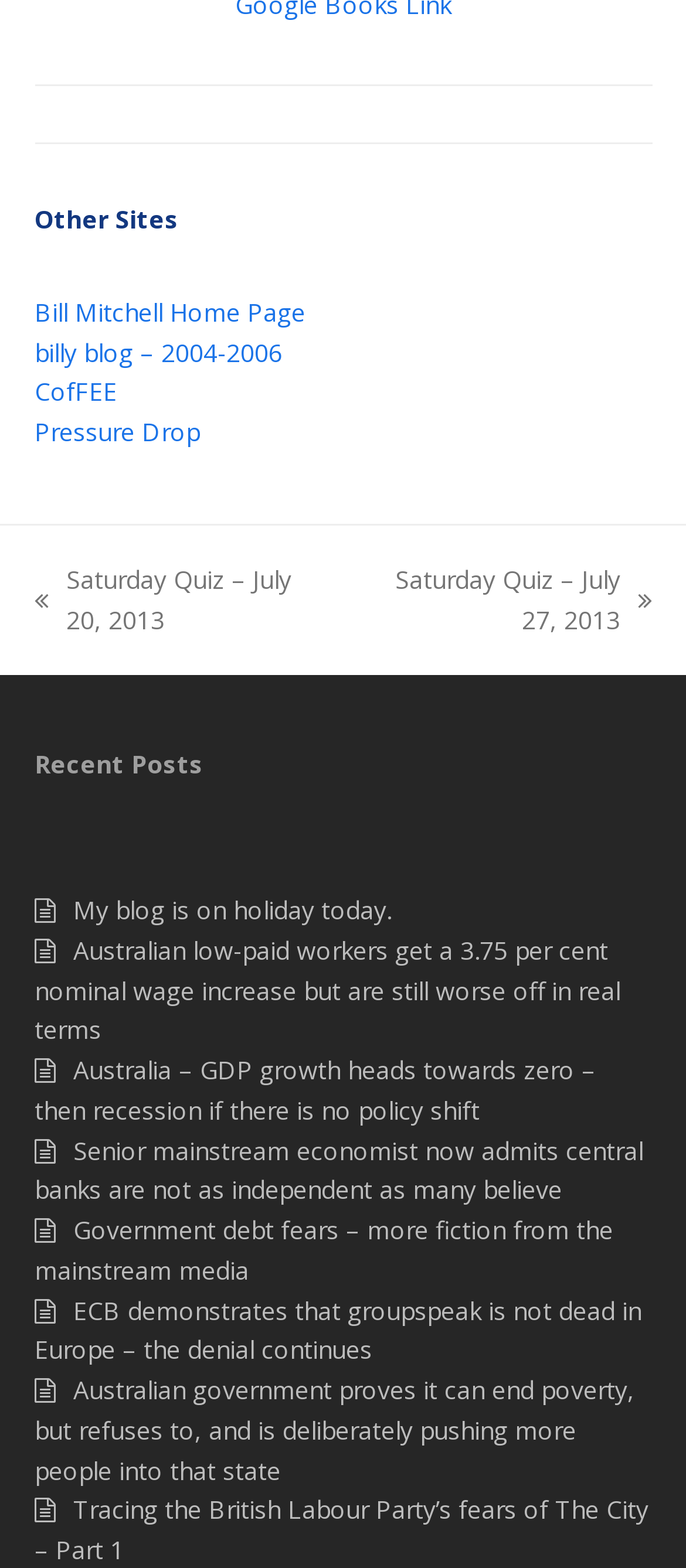What is the category of the links above 'Recent Posts'?
Please provide a single word or phrase based on the screenshot.

Other Sites